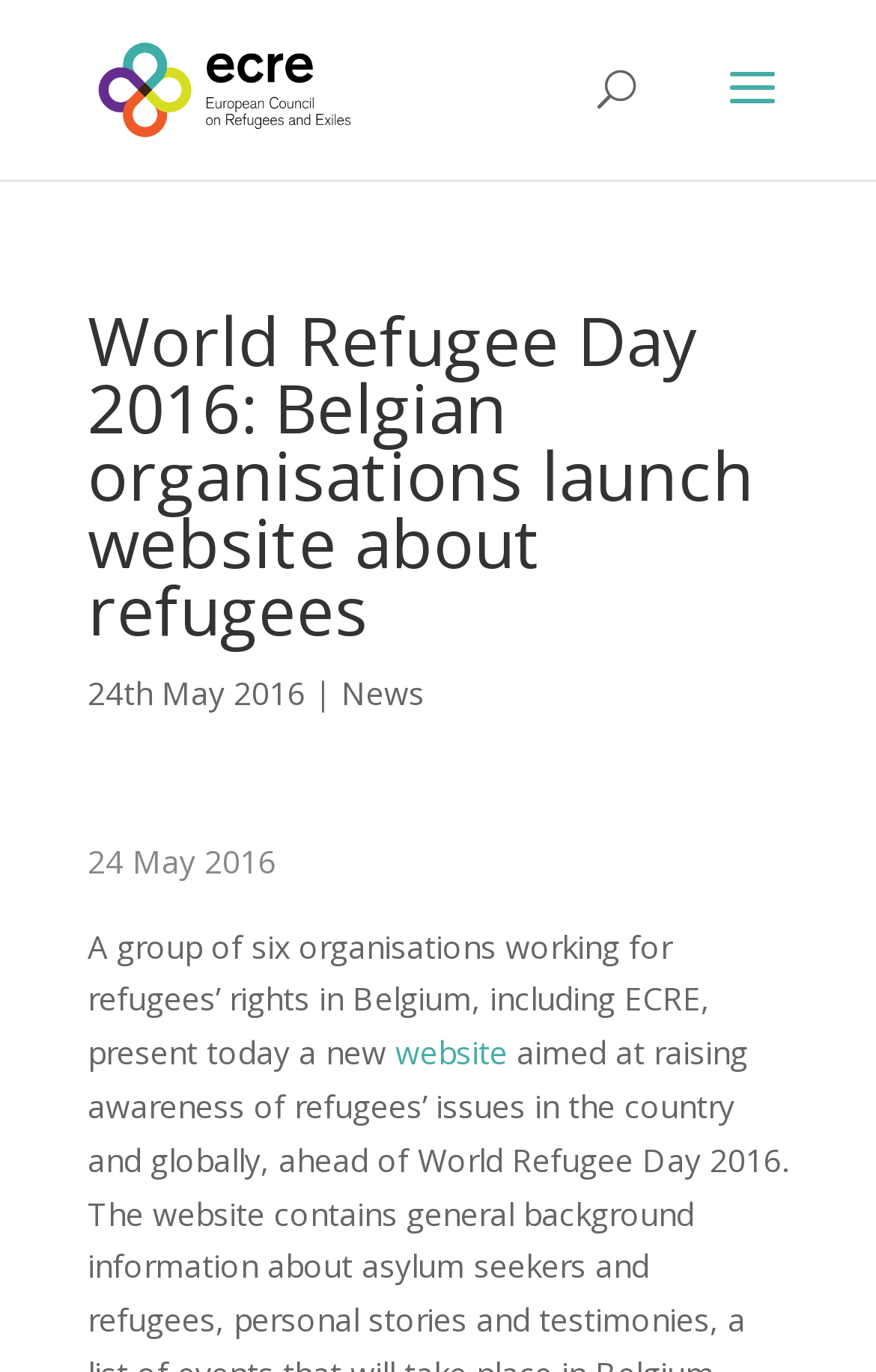Answer the question in one word or a short phrase:
What is the category of the news article?

News